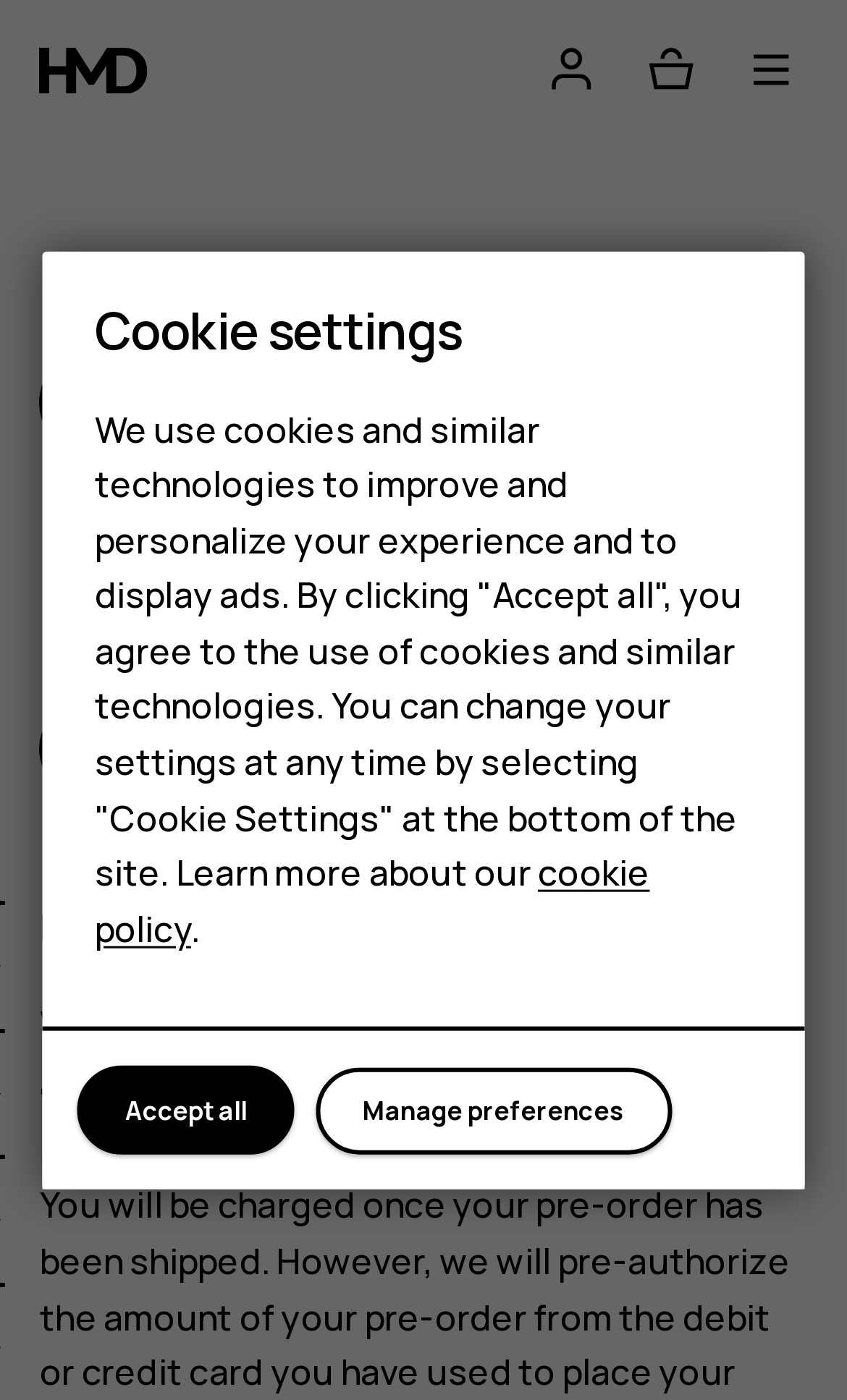Find and extract the text of the primary heading on the webpage.

When will I be charged for my pre-order?